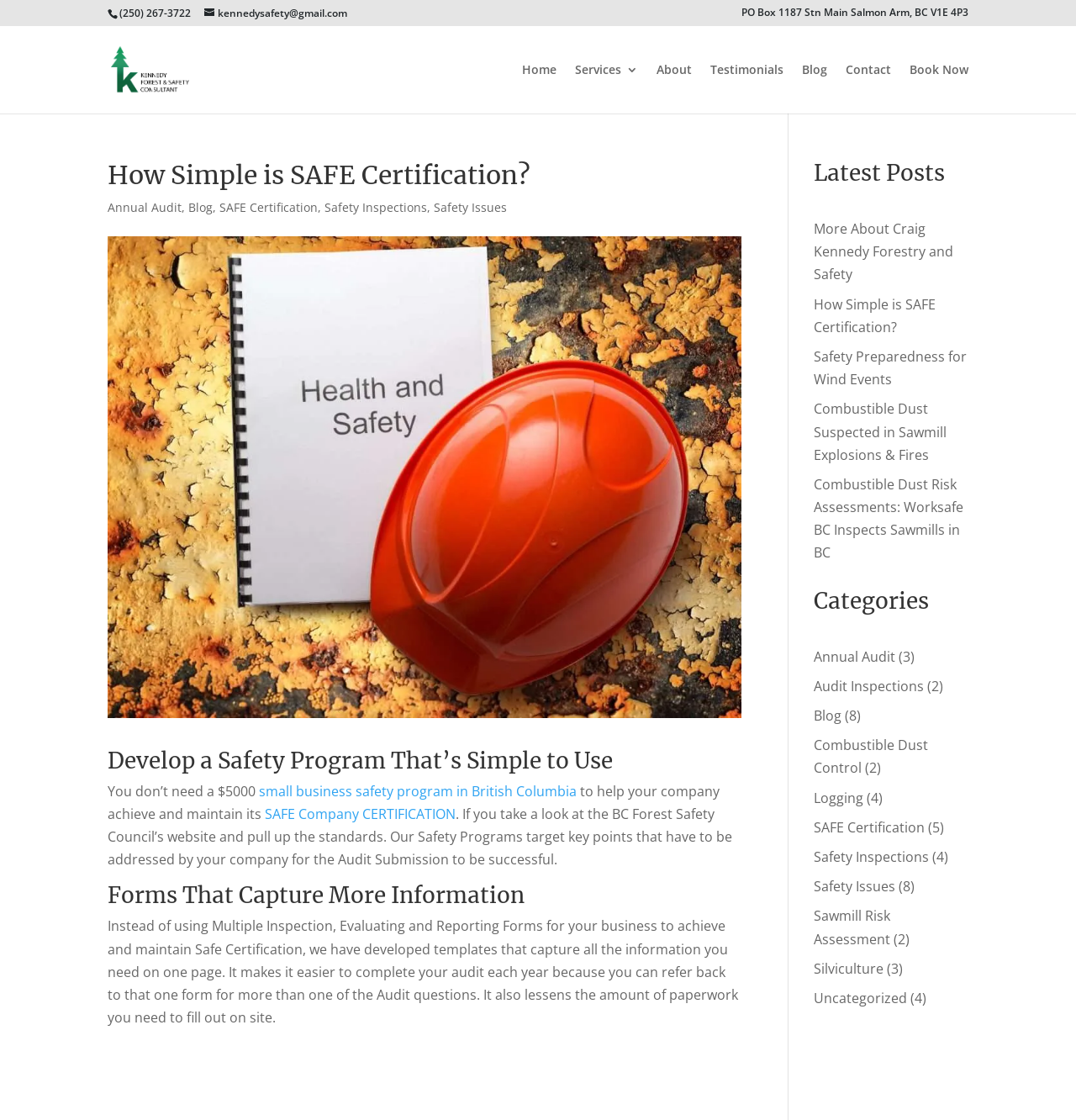How many categories are listed on this webpage?
Using the information from the image, give a concise answer in one word or a short phrase.

11